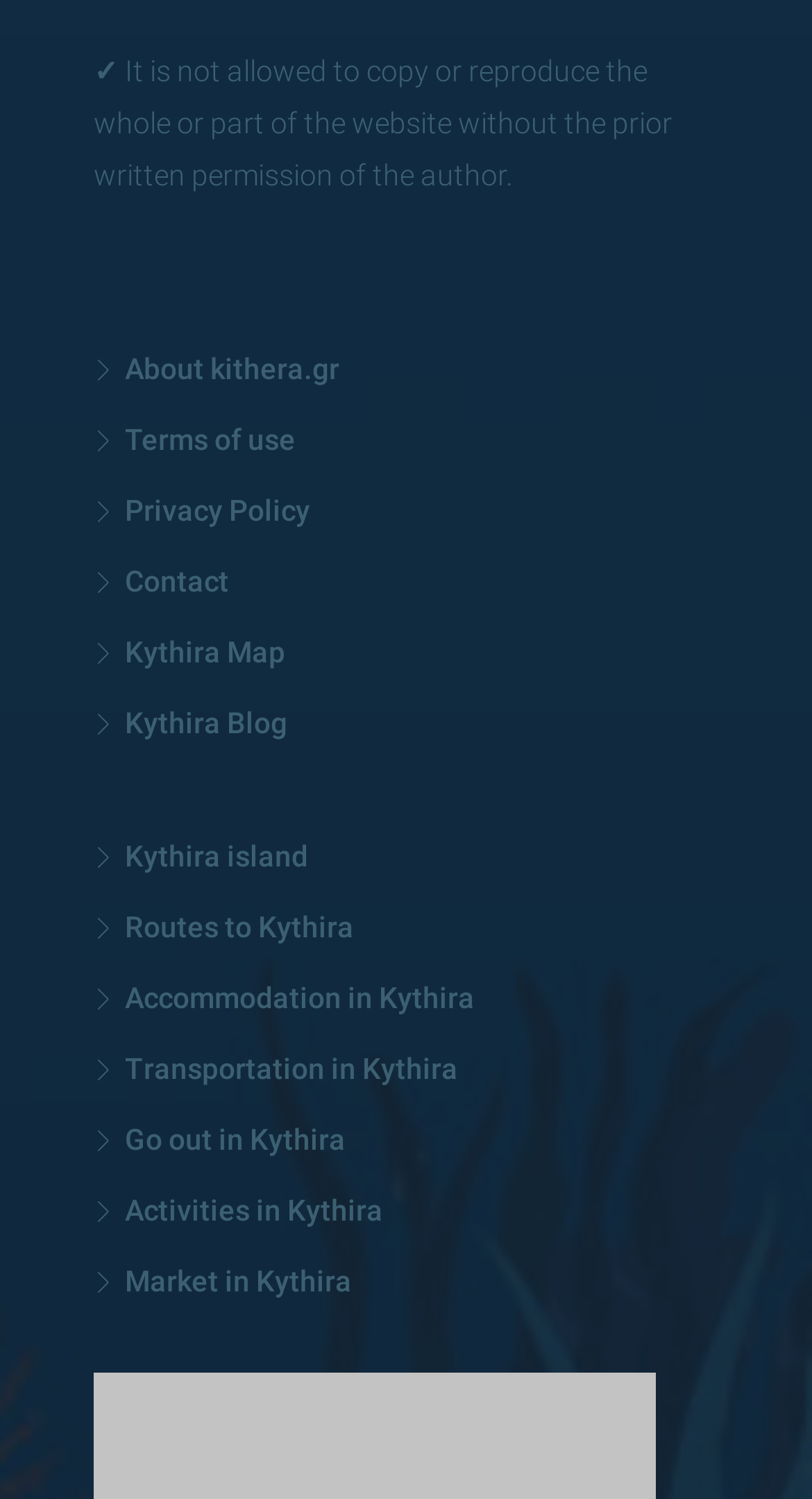Could you indicate the bounding box coordinates of the region to click in order to complete this instruction: "Read Terms of use".

[0.115, 0.282, 0.364, 0.304]